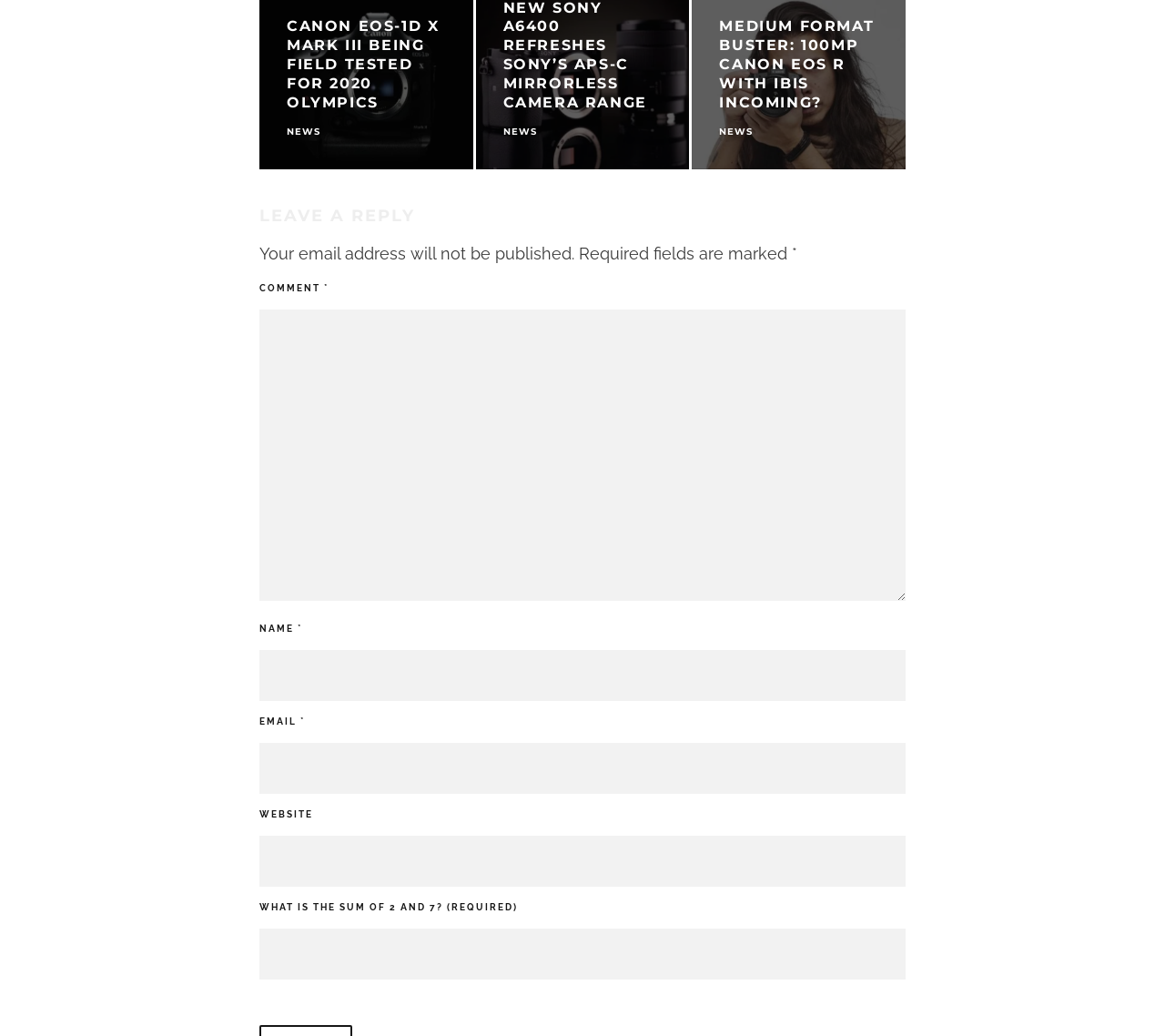What is the purpose of the last textbox?
Look at the image and provide a short answer using one word or a phrase.

To answer a math question